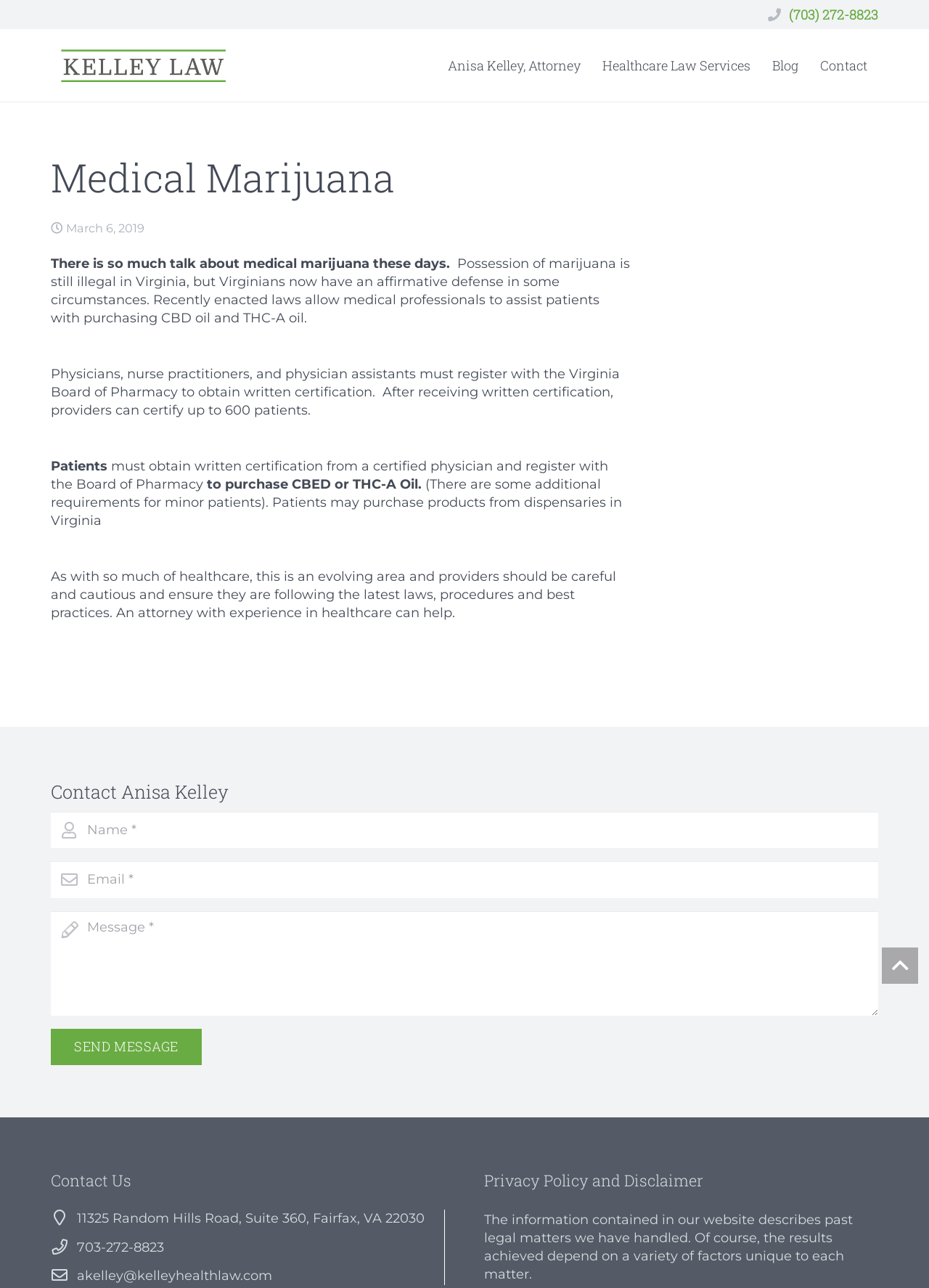Generate a thorough caption that explains the contents of the webpage.

The webpage is about Medical Marijuana, specifically focusing on the laws and regulations in Virginia. At the top, there is a phone number "(703) 272-8823" and a few links, including "Anisa Kelley, Attorney", "Healthcare Law Services", "Blog", and "Contact". 

Below these links, there is a main section that contains an article about Medical Marijuana. The article has a heading "Medical Marijuana" and a timestamp "March 6, 2019". The article discusses the laws and regulations surrounding medical marijuana in Virginia, including the affirmative defense for possession, the role of medical professionals, and the requirements for patients to obtain written certification.

To the right of the main section, there is a complementary section that contains a heading "Contact Anisa Kelley" and a contact form with fields for name, email, and message. Below the contact form, there is a section with the office address, phone number, and email address. 

At the bottom of the page, there is a section with a heading "Privacy Policy and Disclaimer" that provides information about the website's content and the results of past legal matters.